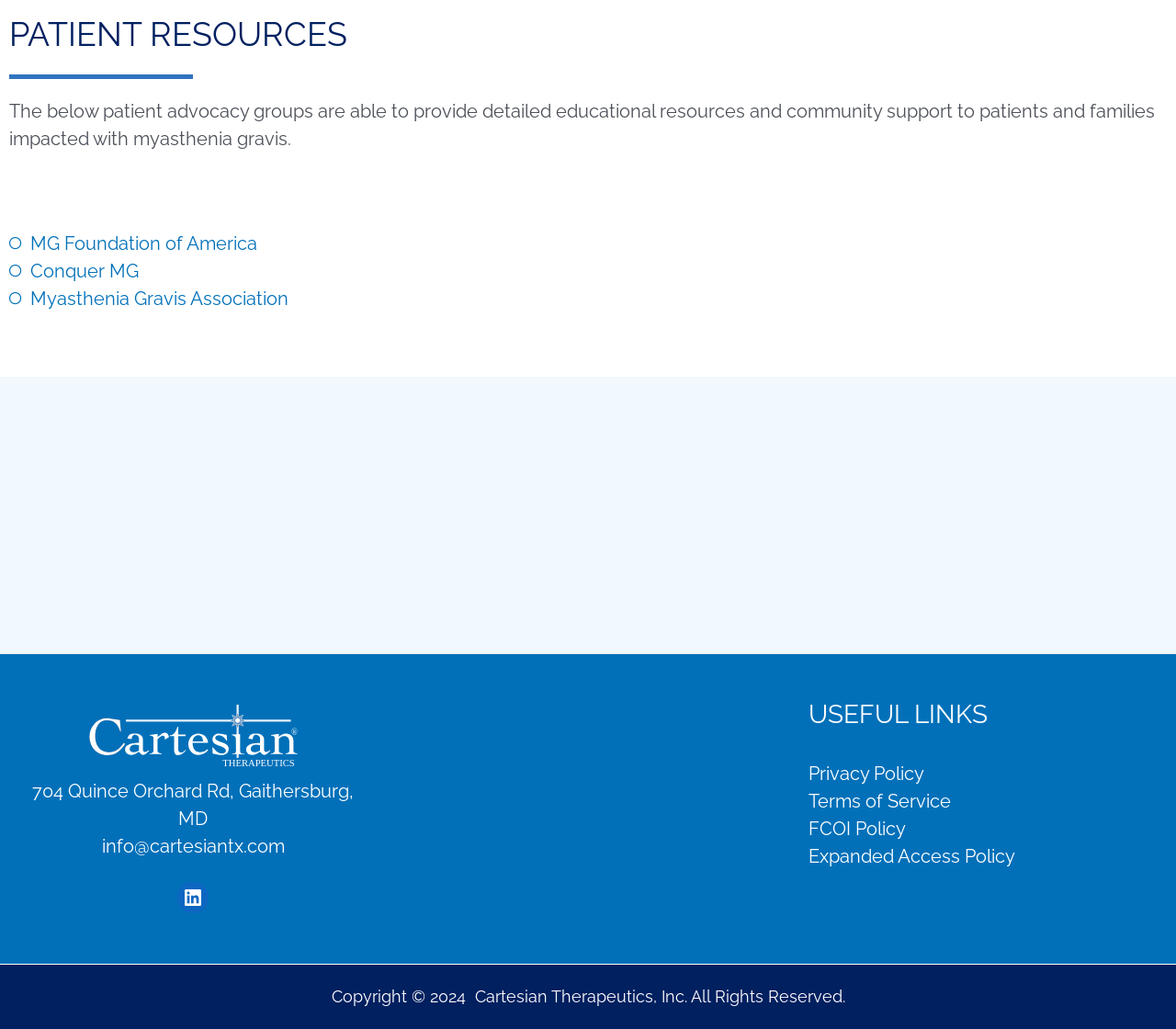Please give a concise answer to this question using a single word or phrase: 
How many useful links are provided?

4